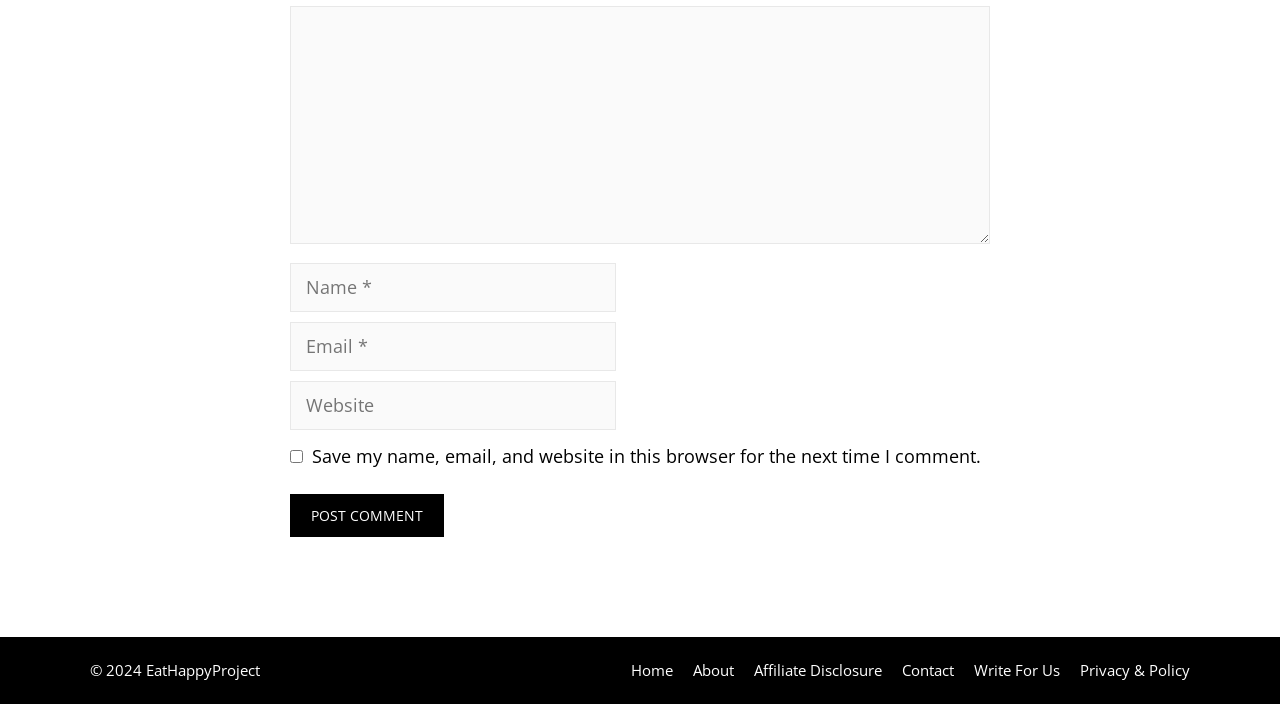Determine the bounding box coordinates of the element that should be clicked to execute the following command: "Input your email".

[0.227, 0.457, 0.481, 0.527]